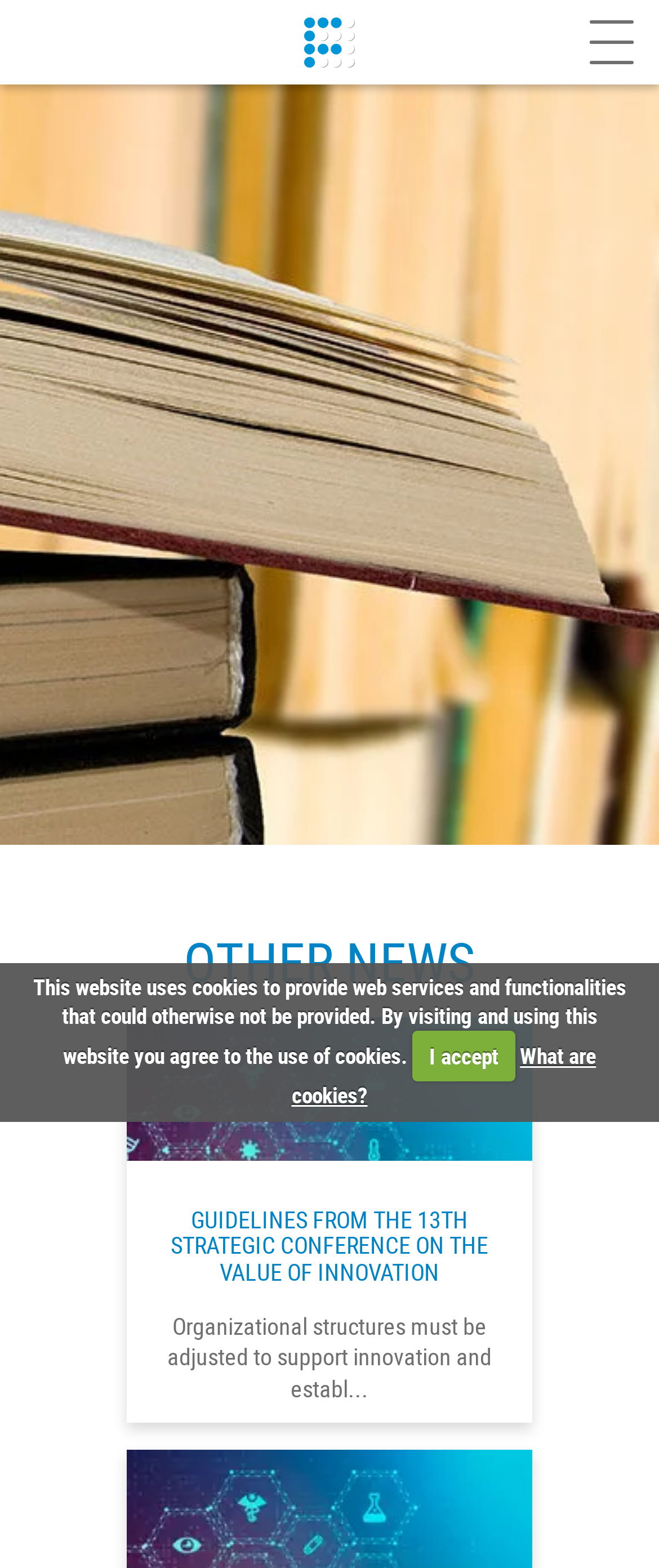Bounding box coordinates should be in the format (top-left x, top-left y, bottom-right x, bottom-right y) and all values should be floating point numbers between 0 and 1. Determine the bounding box coordinate for the UI element described as: What are cookies?

[0.442, 0.664, 0.904, 0.708]